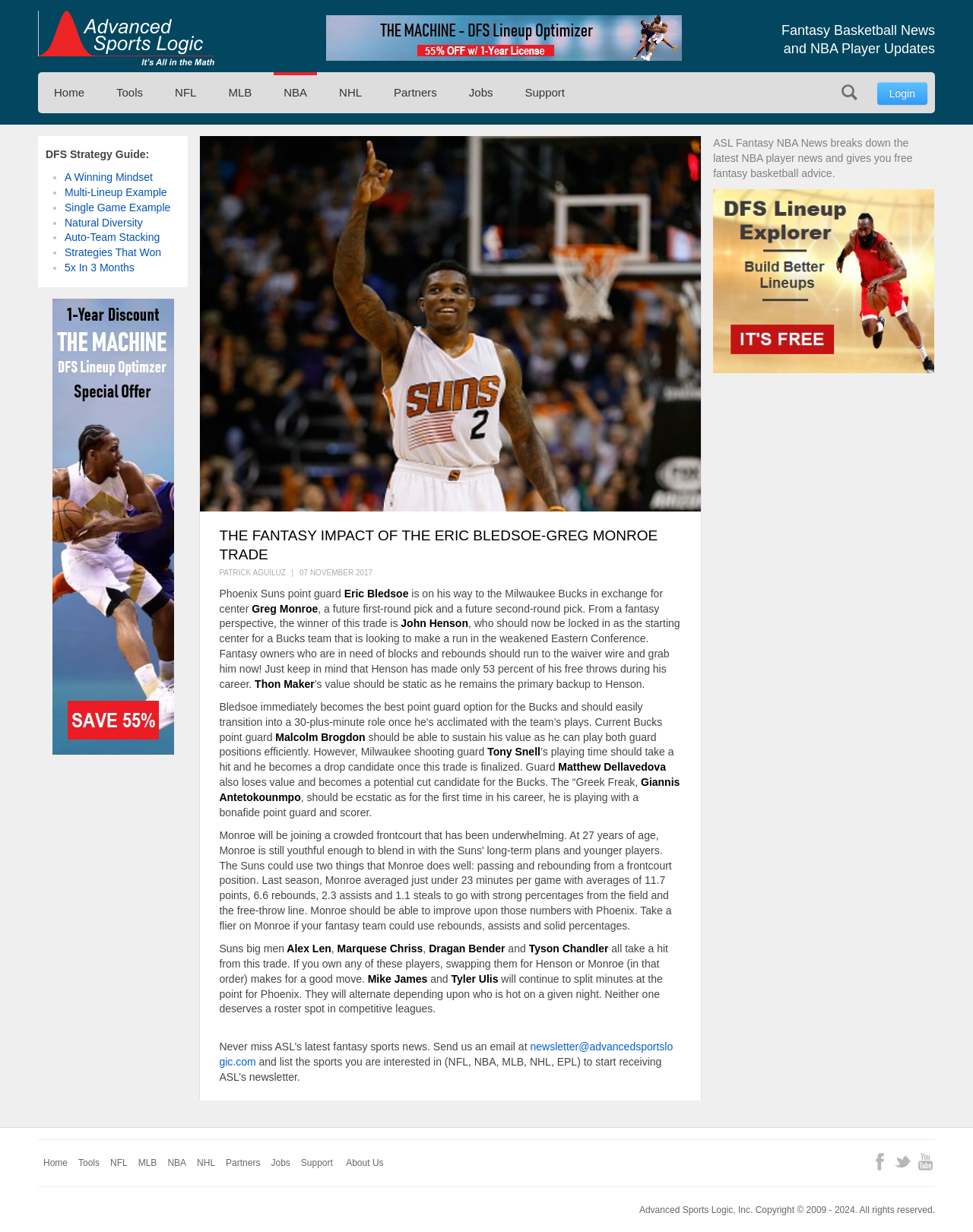What is the name of the author of the article?
Please provide a single word or phrase in response based on the screenshot.

Patrick Aguiluz